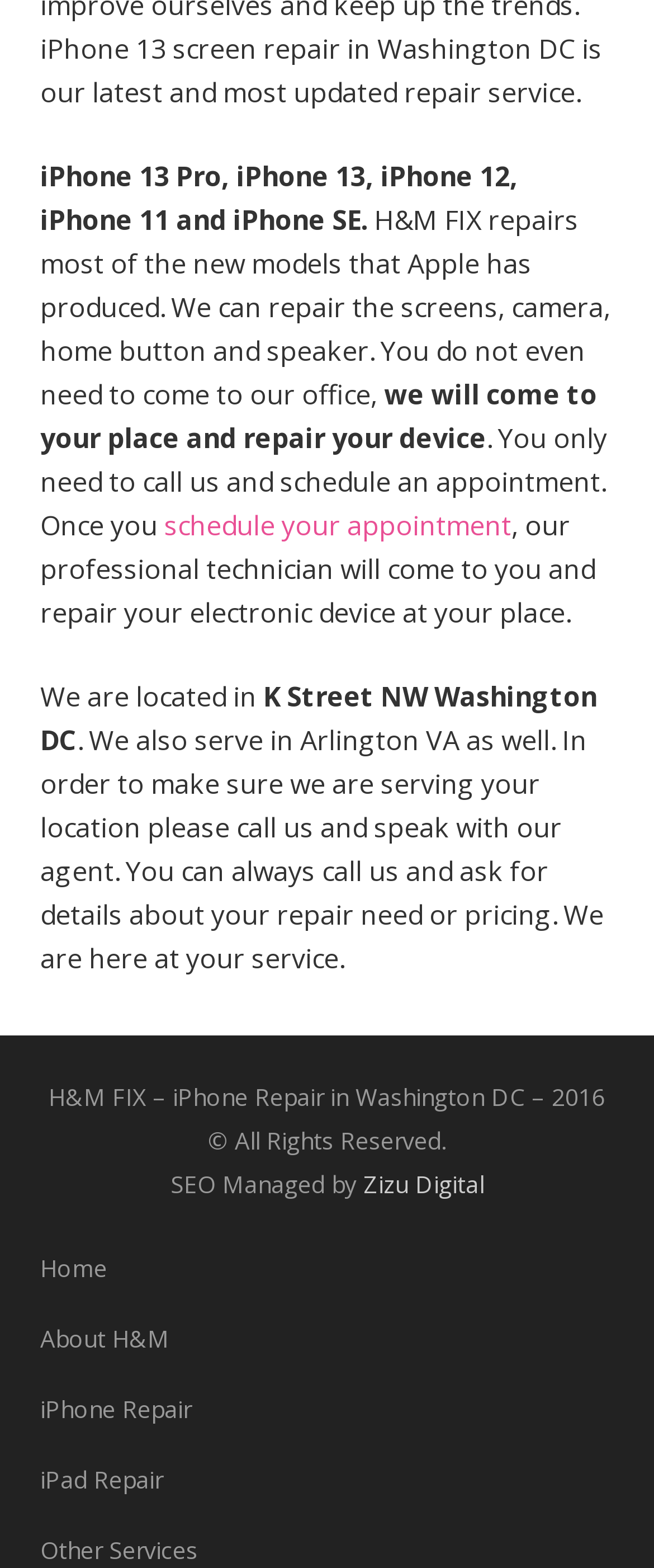Locate the bounding box of the UI element described by: "iPhone Repair" in the given webpage screenshot.

[0.062, 0.888, 0.292, 0.909]